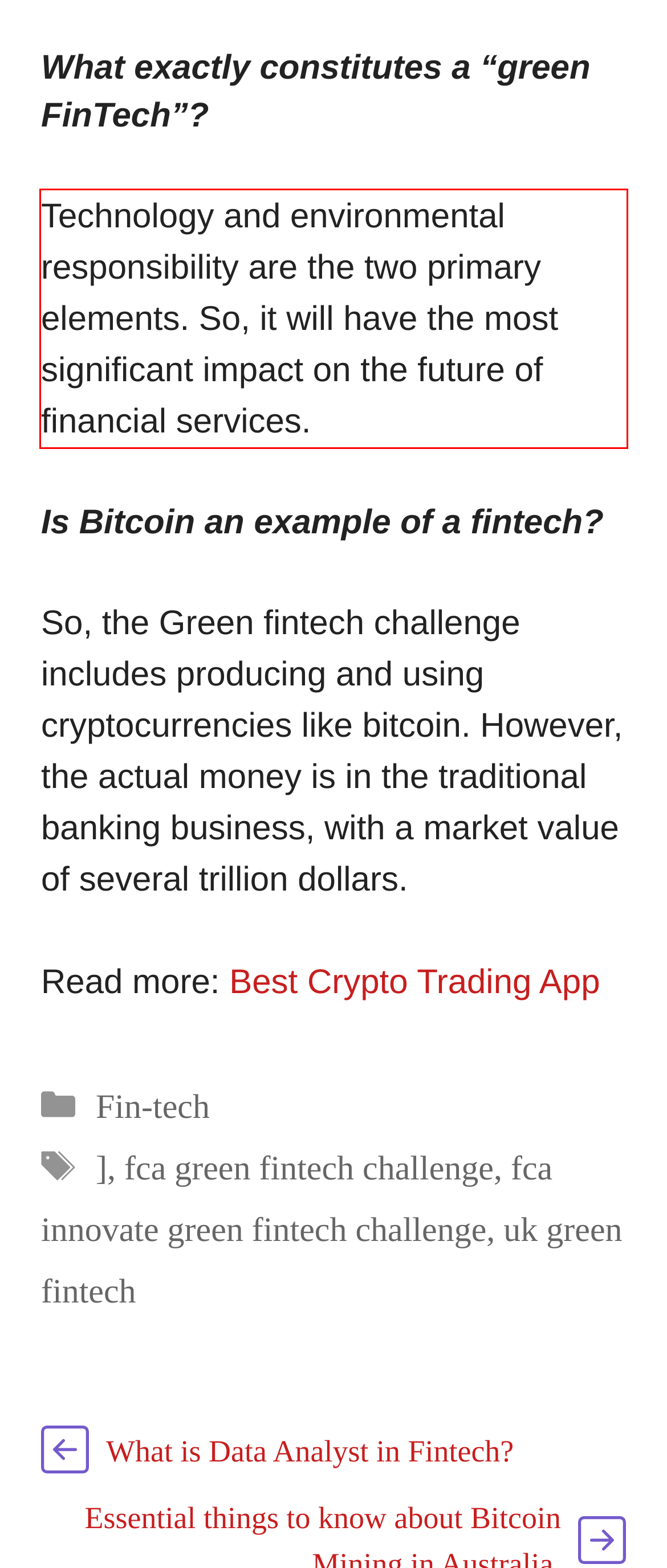Please look at the webpage screenshot and extract the text enclosed by the red bounding box.

Technology and environmental responsibility are the two primary elements. So, it will have the most significant impact on the future of financial services.